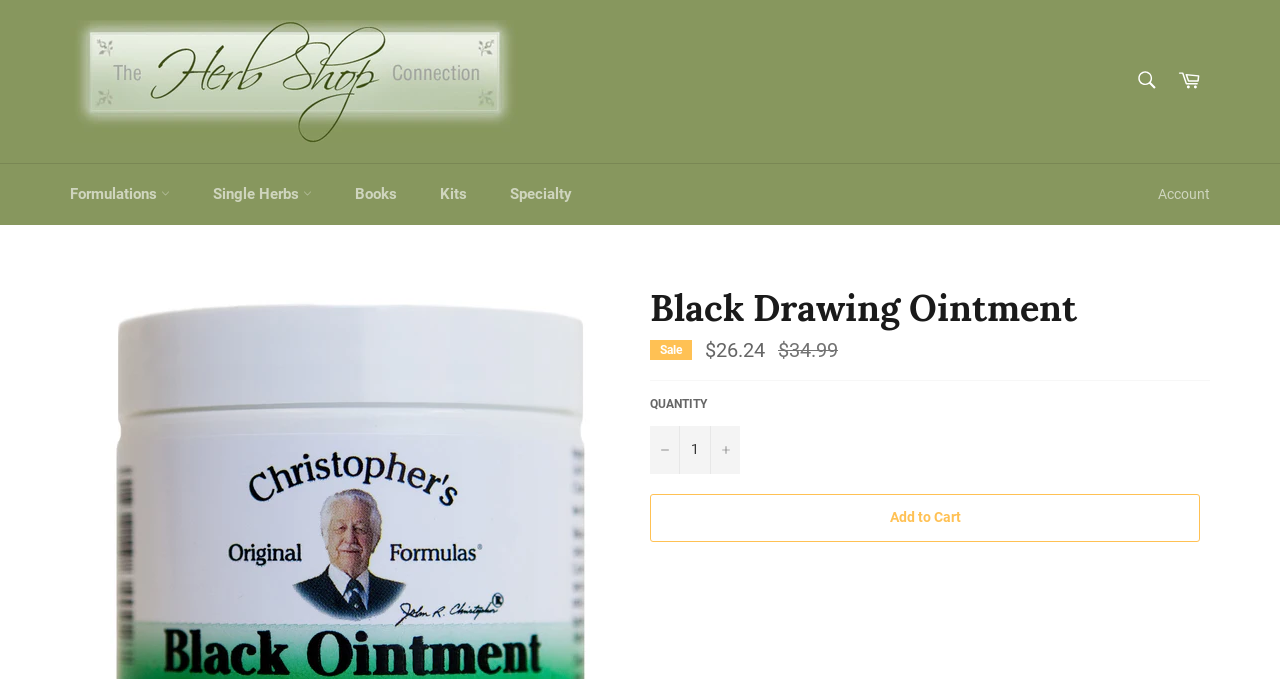What can you do with the quantity textbox?
Please give a detailed and elaborate answer to the question.

I found the answer by looking at the textbox element on the webpage, which is labeled 'QUANTITY'. This suggests that the user can enter the quantity of the product they want to purchase. The buttons next to the textbox, 'Reduce item quantity by one' and 'Increase item quantity by one', further support this conclusion.